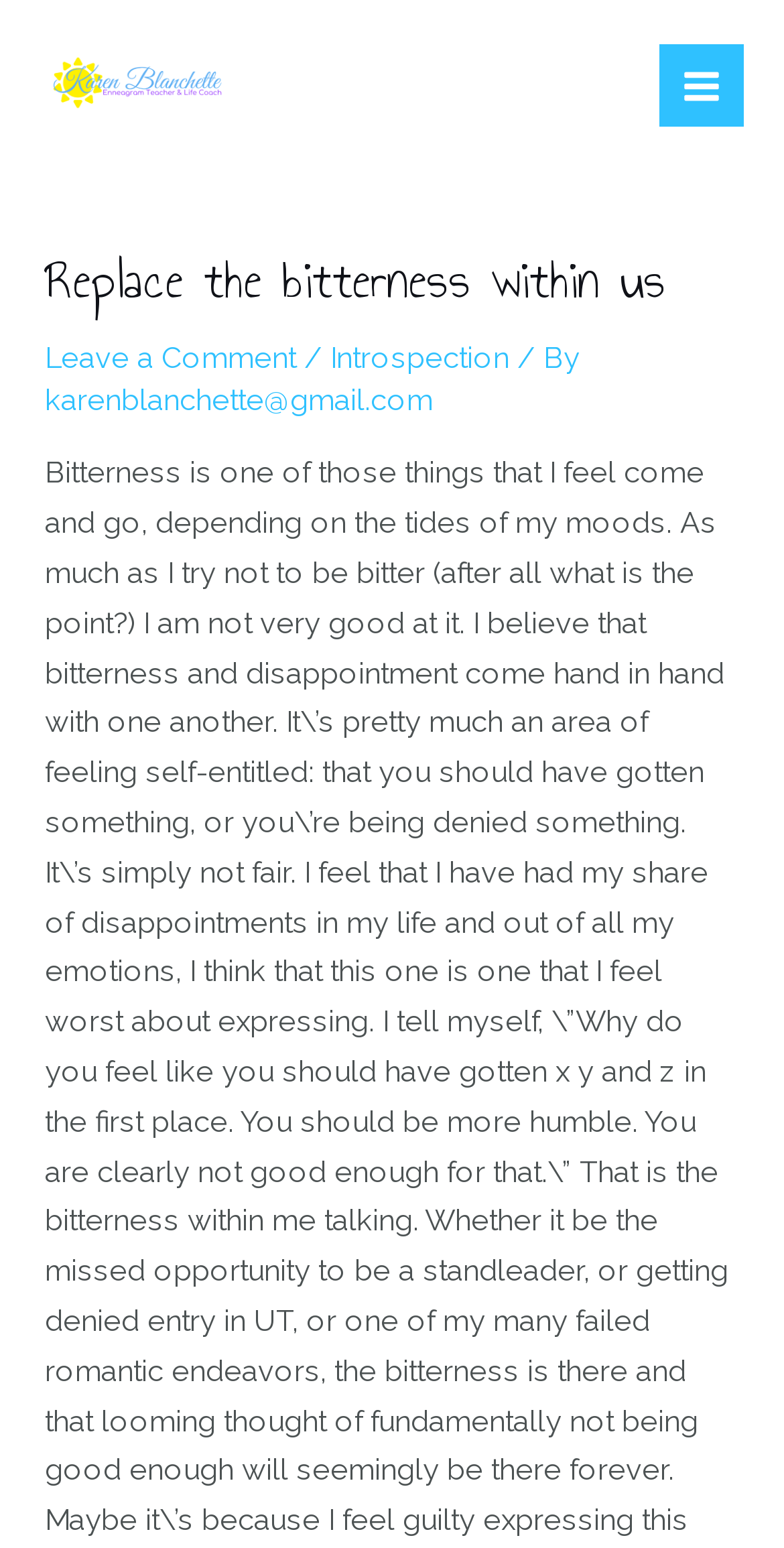Is the main menu expanded?
Using the image provided, answer with just one word or phrase.

No